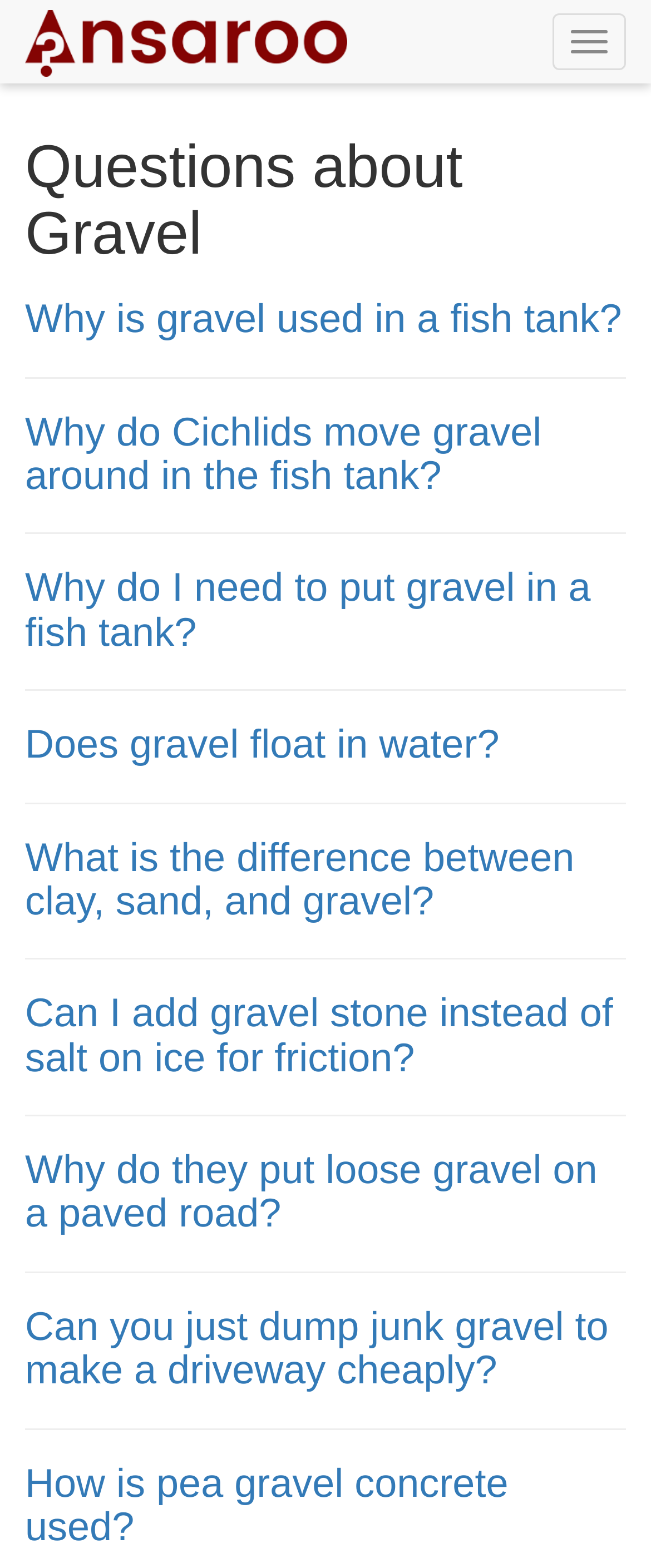Please identify the bounding box coordinates of the element on the webpage that should be clicked to follow this instruction: "Read 'Why do Cichlids move gravel around in the fish tank?'". The bounding box coordinates should be given as four float numbers between 0 and 1, formatted as [left, top, right, bottom].

[0.038, 0.261, 0.832, 0.318]